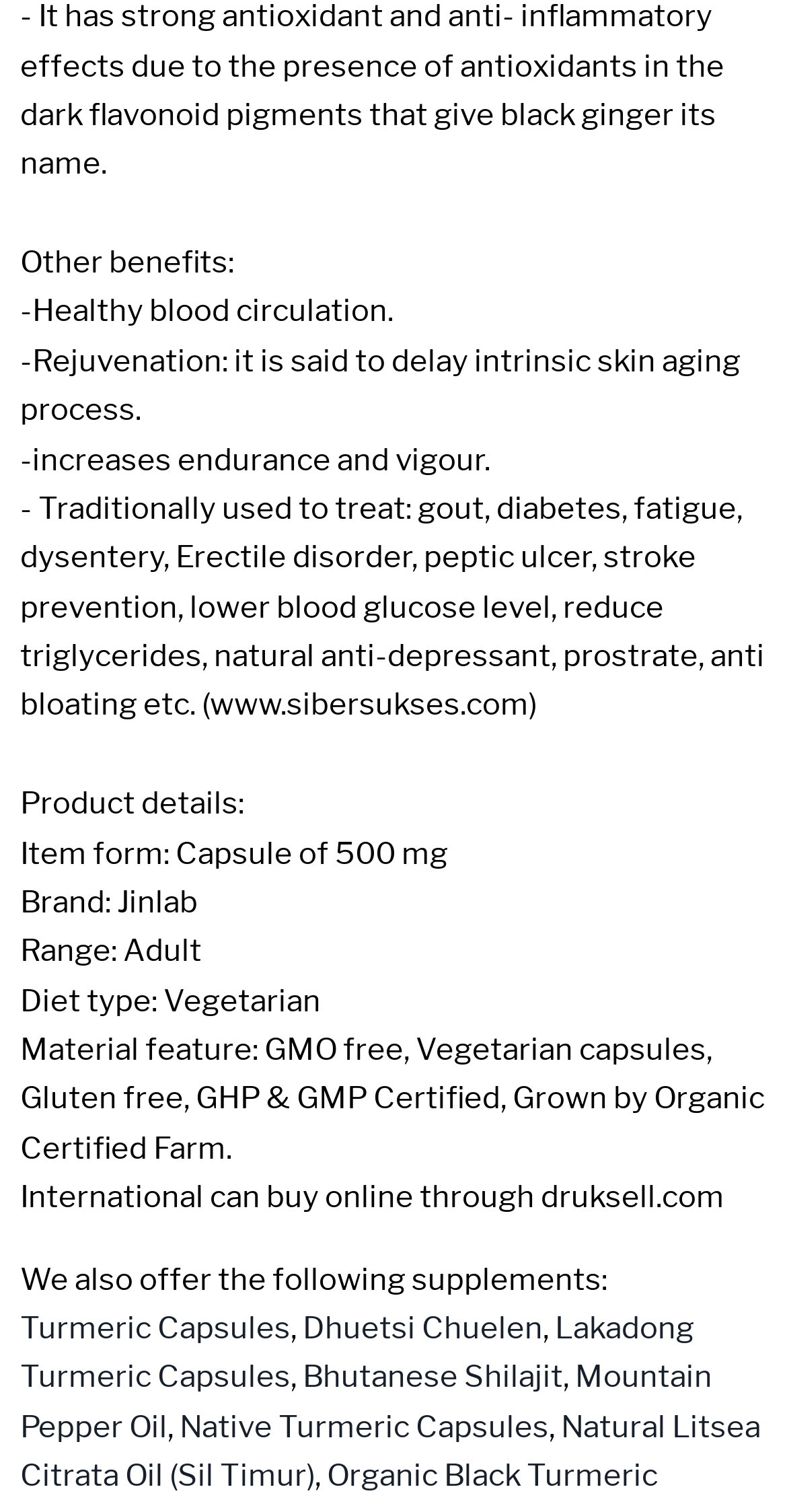How many supplements are offered by the website?
Deliver a detailed and extensive answer to the question.

The website offers 7 supplements, which can be found in the section 'We also offer the following supplements:', where the links to the supplements are listed, including Turmeric Capsules, Dhuetsi Chuelen, Lakadong Turmeric Capsules, Bhutanese Shilajit, Mountain Pepper Oil, Native Turmeric Capsules, and Natural Litsea Citrata Oil (Sil Timur).